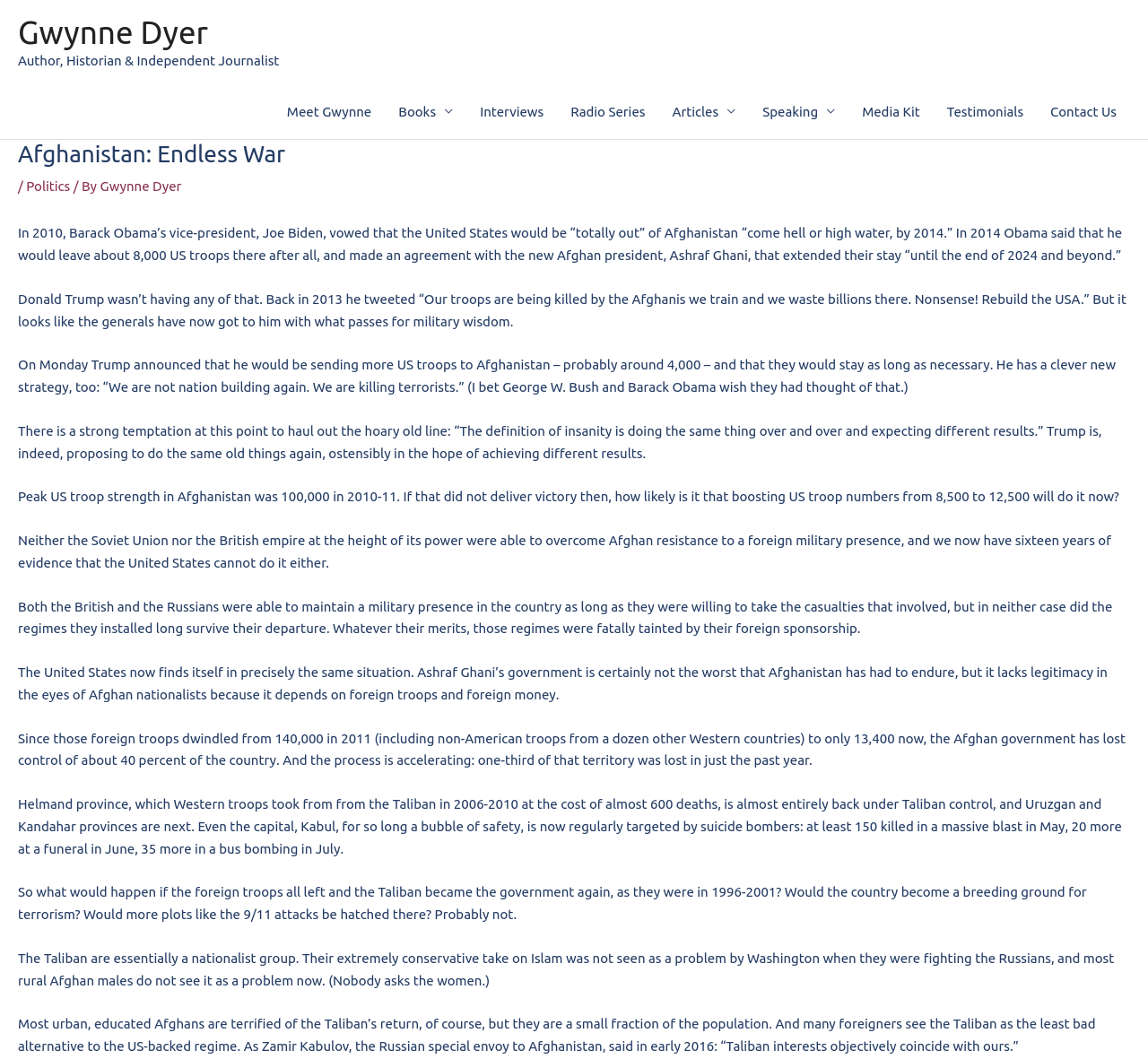Identify the bounding box of the HTML element described as: "Radio Series".

[0.485, 0.08, 0.574, 0.131]